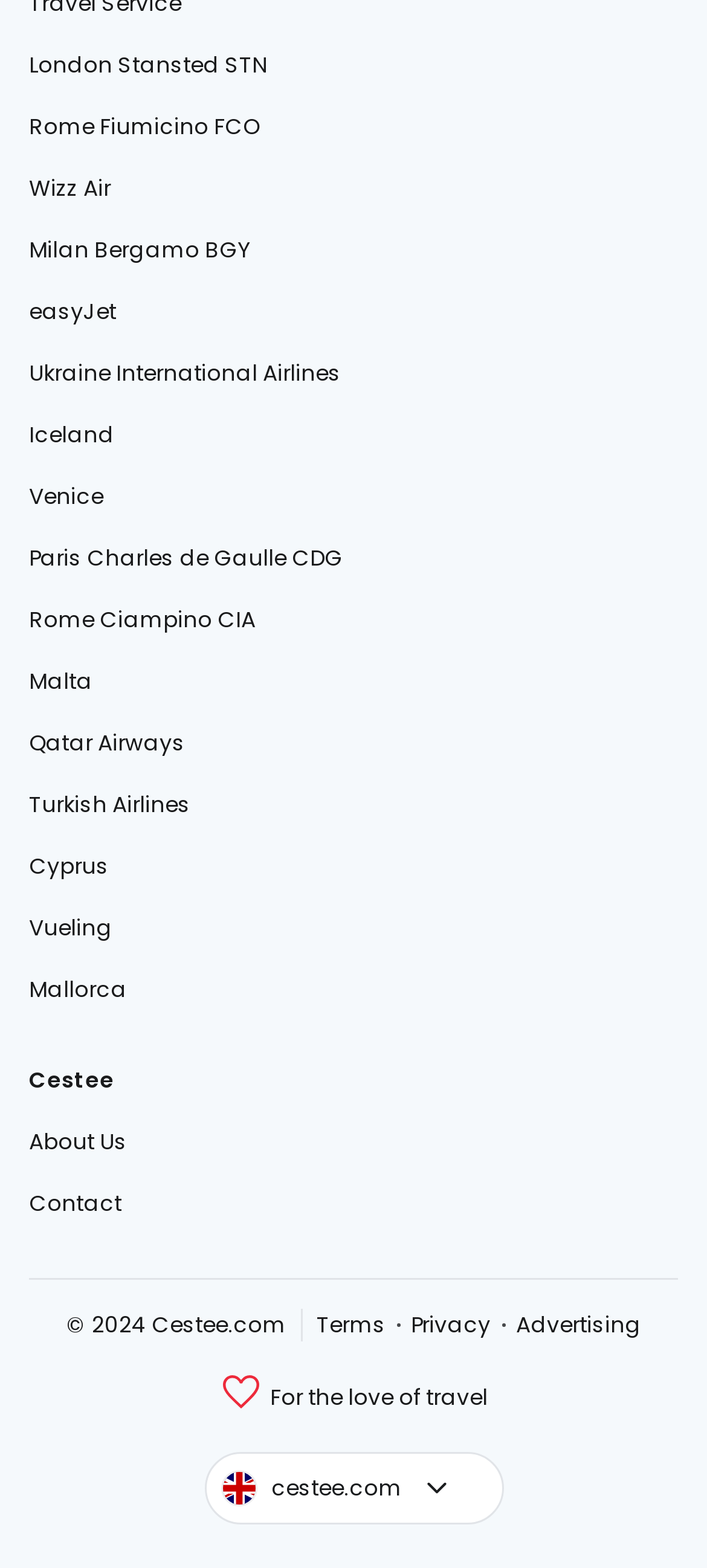What is the text above the 'About Us' link?
Provide a one-word or short-phrase answer based on the image.

Cestee